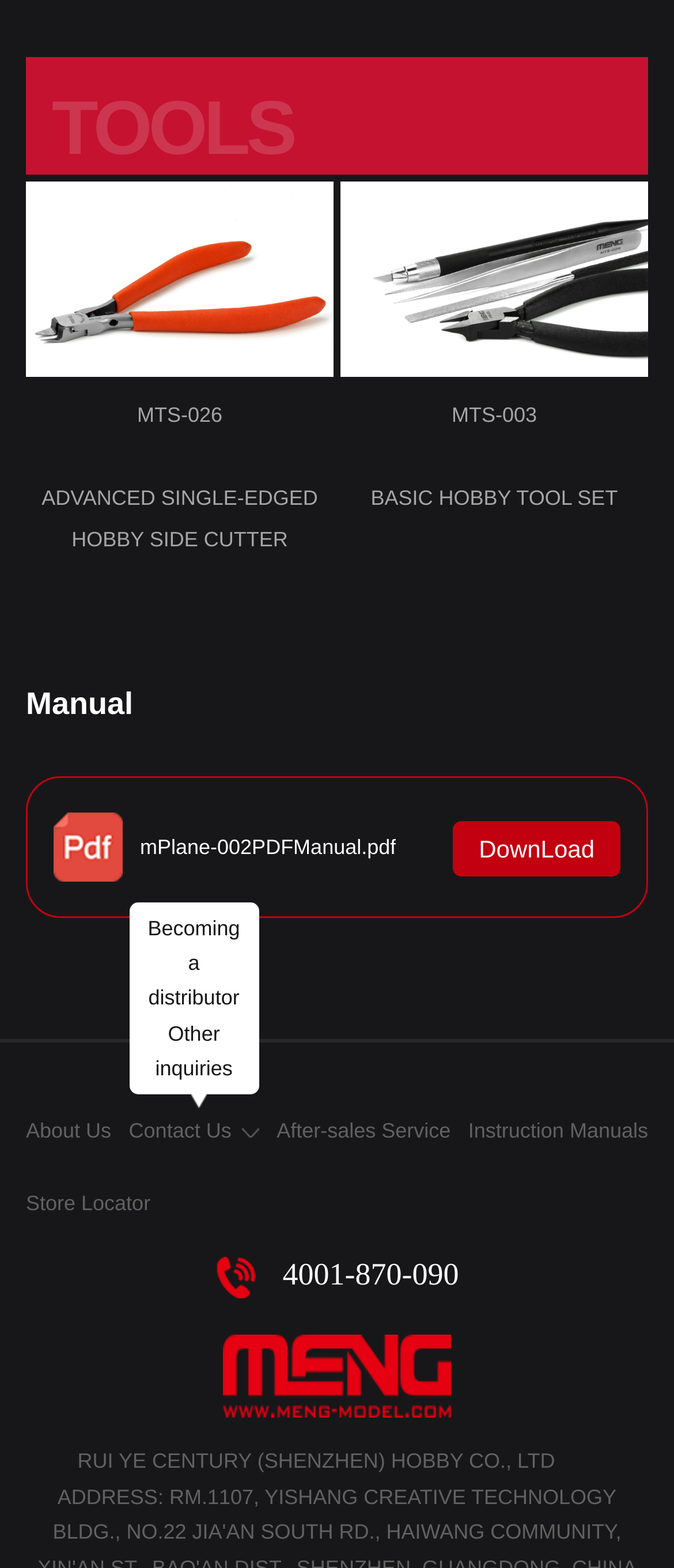What is the purpose of the 'Store Locator' link?
Answer the question with just one word or phrase using the image.

To find a store location